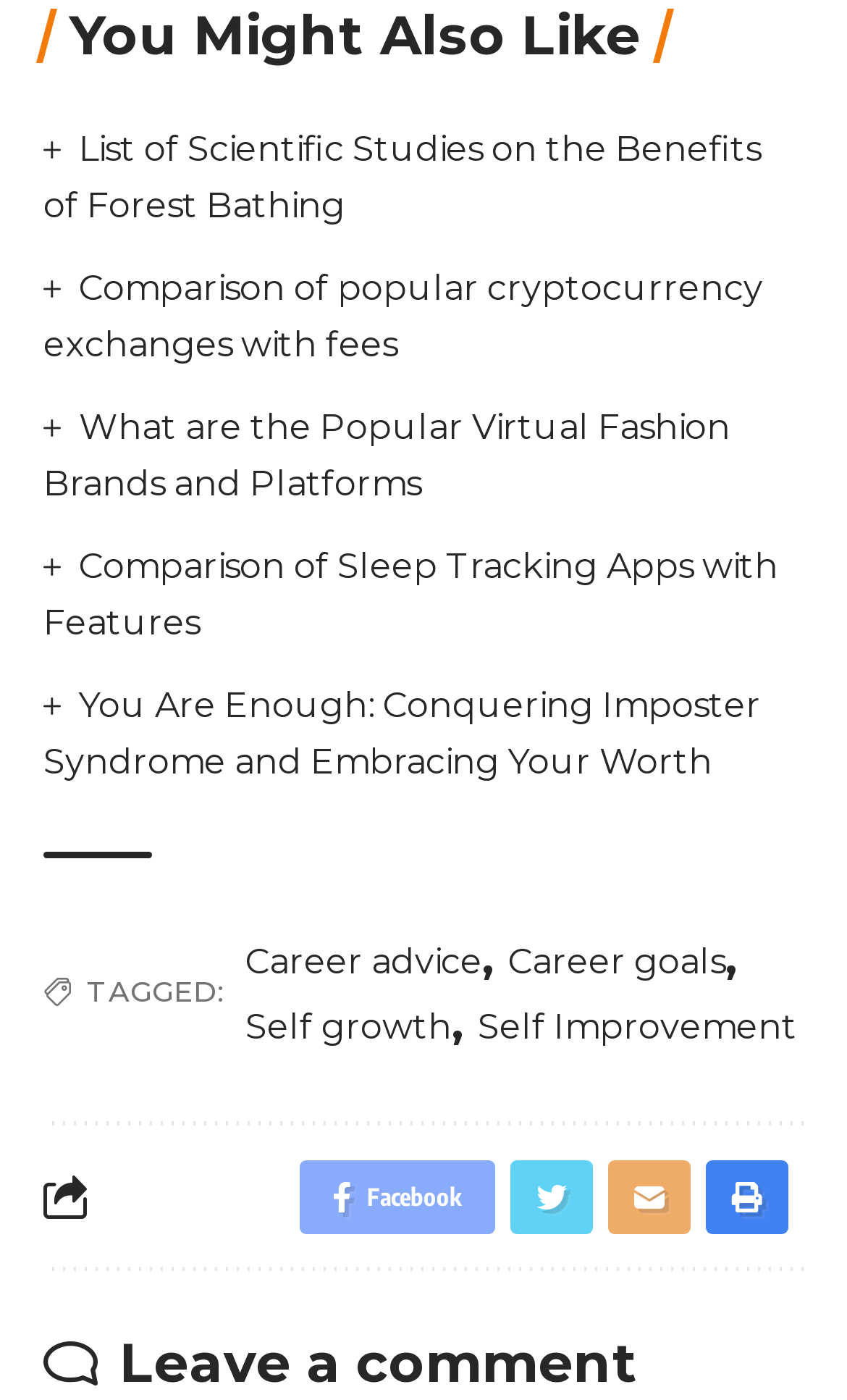How many social media links are listed?
Based on the screenshot, respond with a single word or phrase.

4